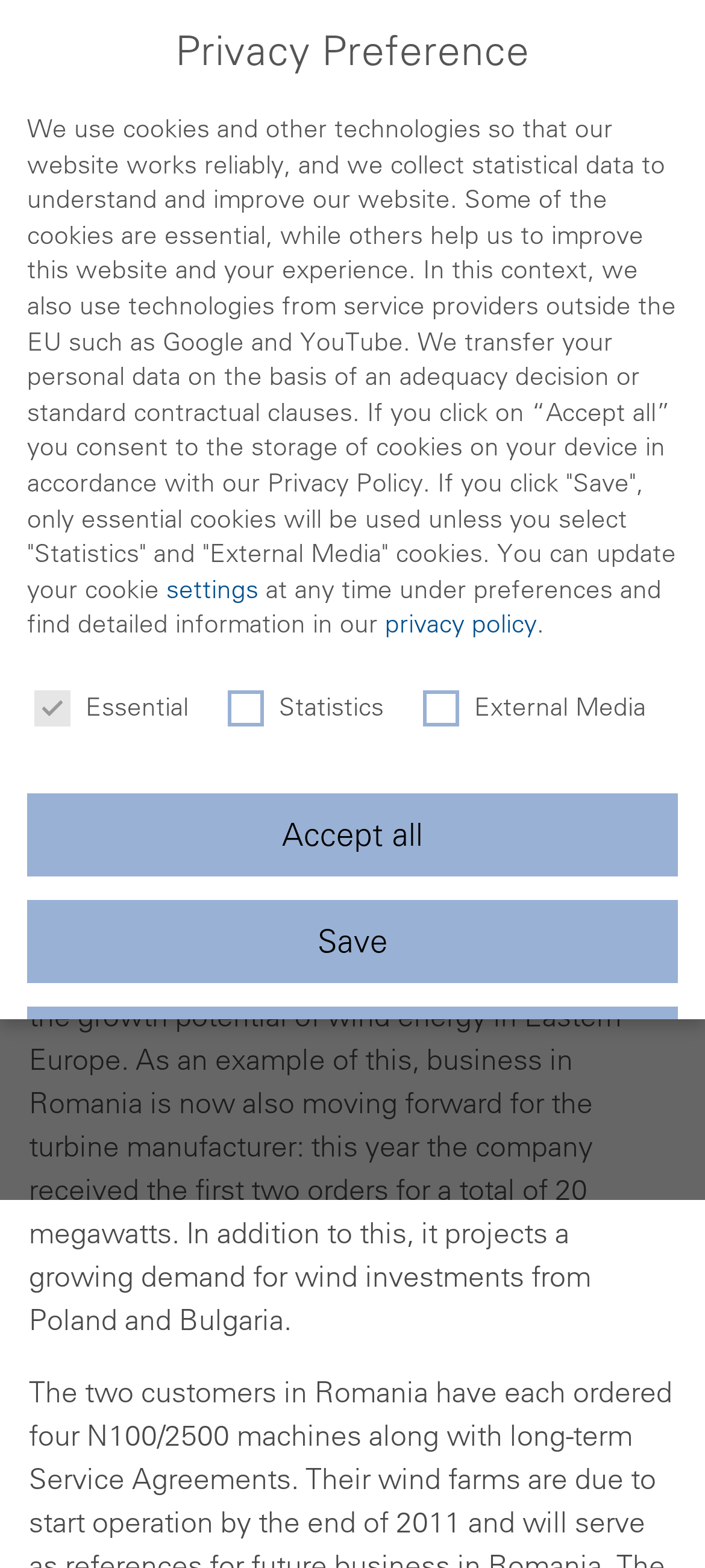Describe all the key features of the webpage in detail.

The webpage is about Nordex, a company that expands its business in Eastern Europe, particularly in Romania and Poland. At the top left, there is a link to "Nordex SE" accompanied by an image with the same name. On the top right, there is a "Menu" link.

Below the menu, there is a header section that displays the title "Nordex expands business in Eastern Europe" along with the date "12 September 2011". Underneath, there are two bullet points summarizing the company's market entry in Romania and its focus on Poland.

The main content of the webpage is a paragraph that provides more details about Nordex's business expansion in Eastern Europe, including its growth potential in wind energy and its projects in Romania and Poland.

On the bottom left, there is a section dedicated to "Privacy Preference" with a heading and a paragraph explaining the use of cookies and other technologies on the website. Below this, there are three checkboxes for "Essential", "Statistics", and "External Media" with corresponding labels. There are also four buttons: "Accept all", "Save", "Individual Privacy Preferences", and "Cookie Details".

On the bottom right, there are three more buttons: "Privacy Policy", "Imprint", and another "Cookie Details" button.